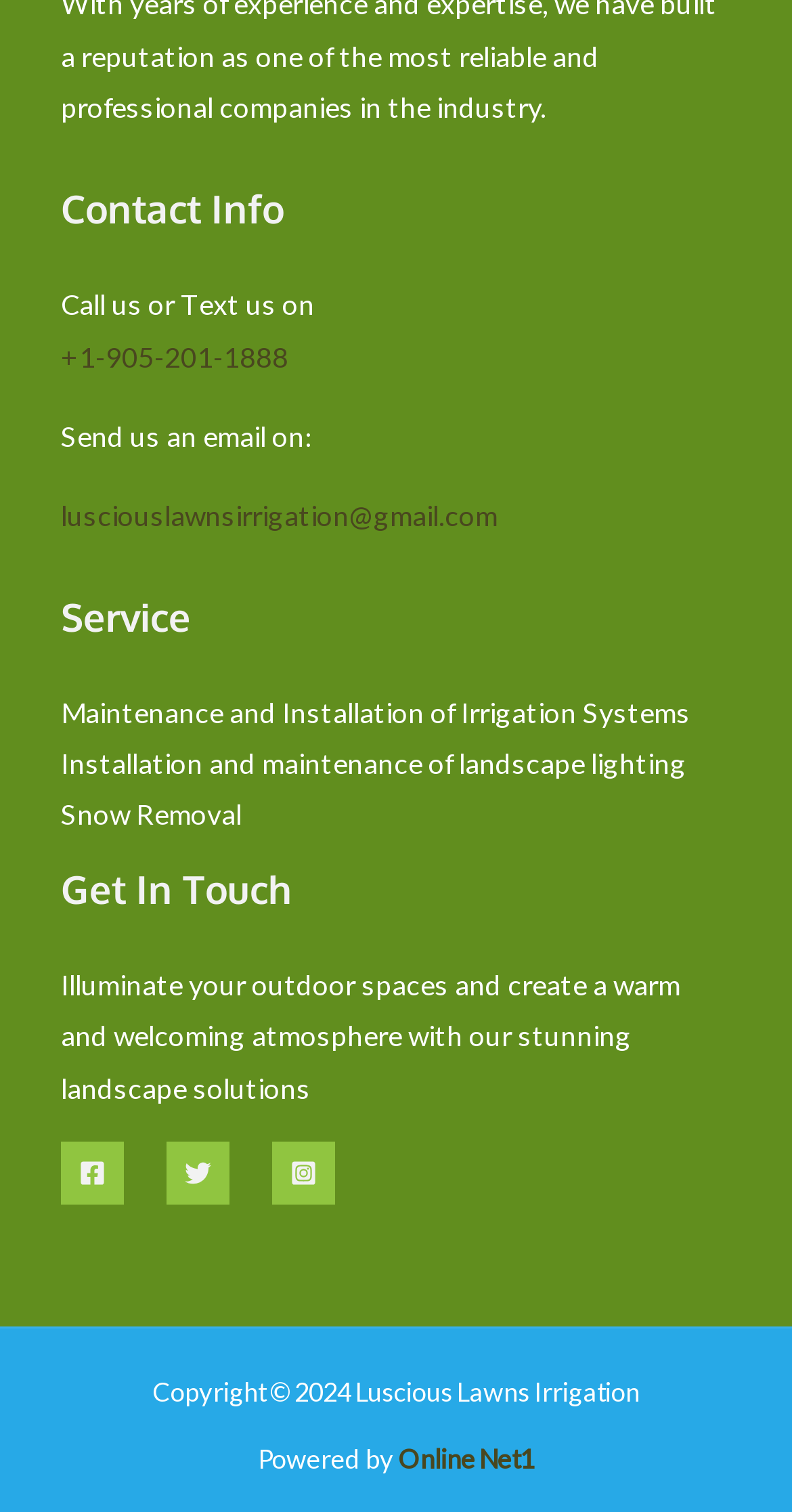Find the bounding box coordinates of the clickable element required to execute the following instruction: "Check the copyright information". Provide the coordinates as four float numbers between 0 and 1, i.e., [left, top, right, bottom].

[0.192, 0.909, 0.808, 0.931]